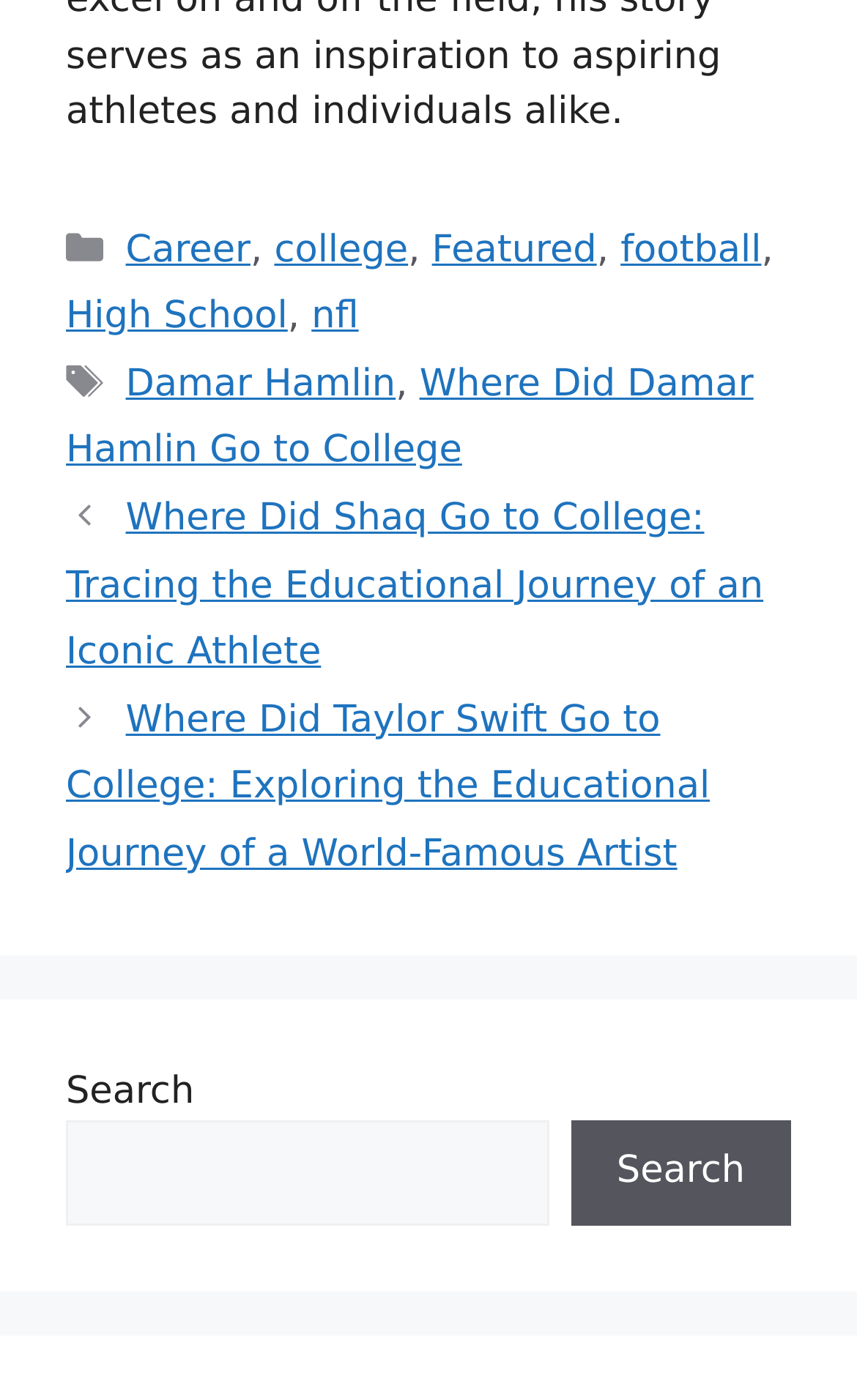What is the first post title?
Please answer the question as detailed as possible based on the image.

I looked at the navigation section labeled 'Posts' and found the first link, which is titled 'Where Did Shaq Go to College: Tracing the Educational Journey of an Iconic Athlete'.